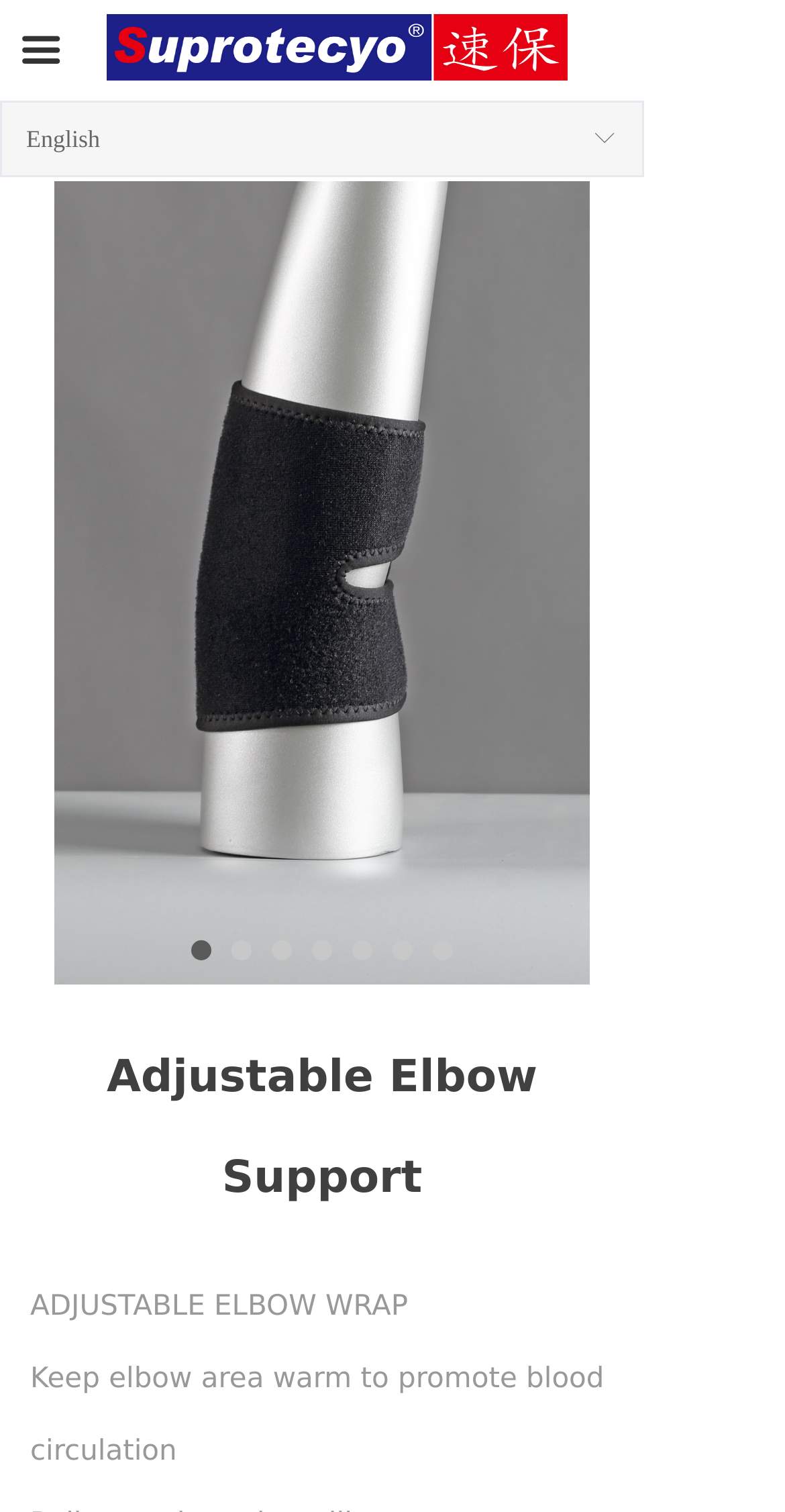What is the name of the product?
Using the image, give a concise answer in the form of a single word or short phrase.

Adjustable Elbow Wrap